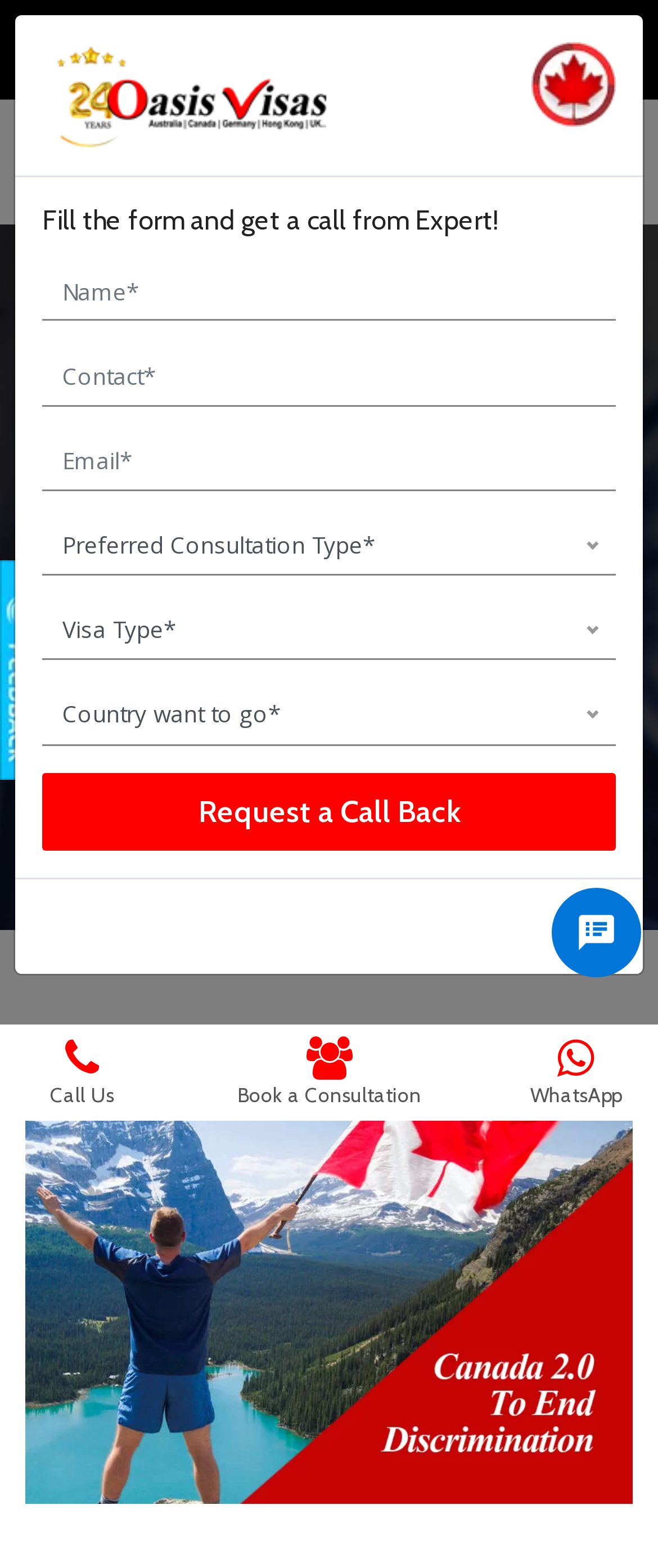How many social media links are available?
Please give a well-detailed answer to the question.

The number of social media links can be found by counting the link elements with the icons, which are located at the top of the webpage. There are four links with the icons , , , and .